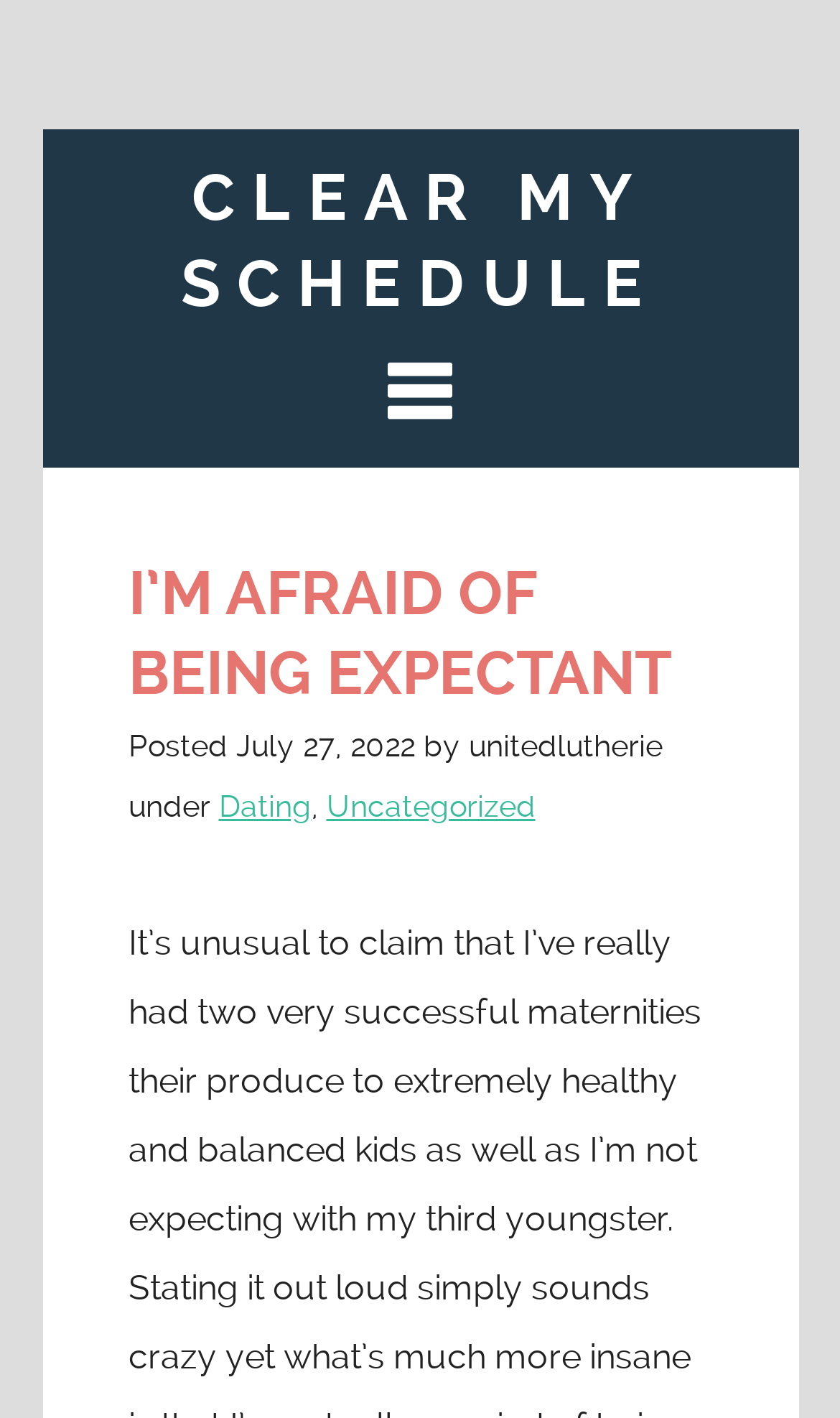Find the bounding box coordinates for the element described here: "Dating".

[0.26, 0.556, 0.371, 0.58]